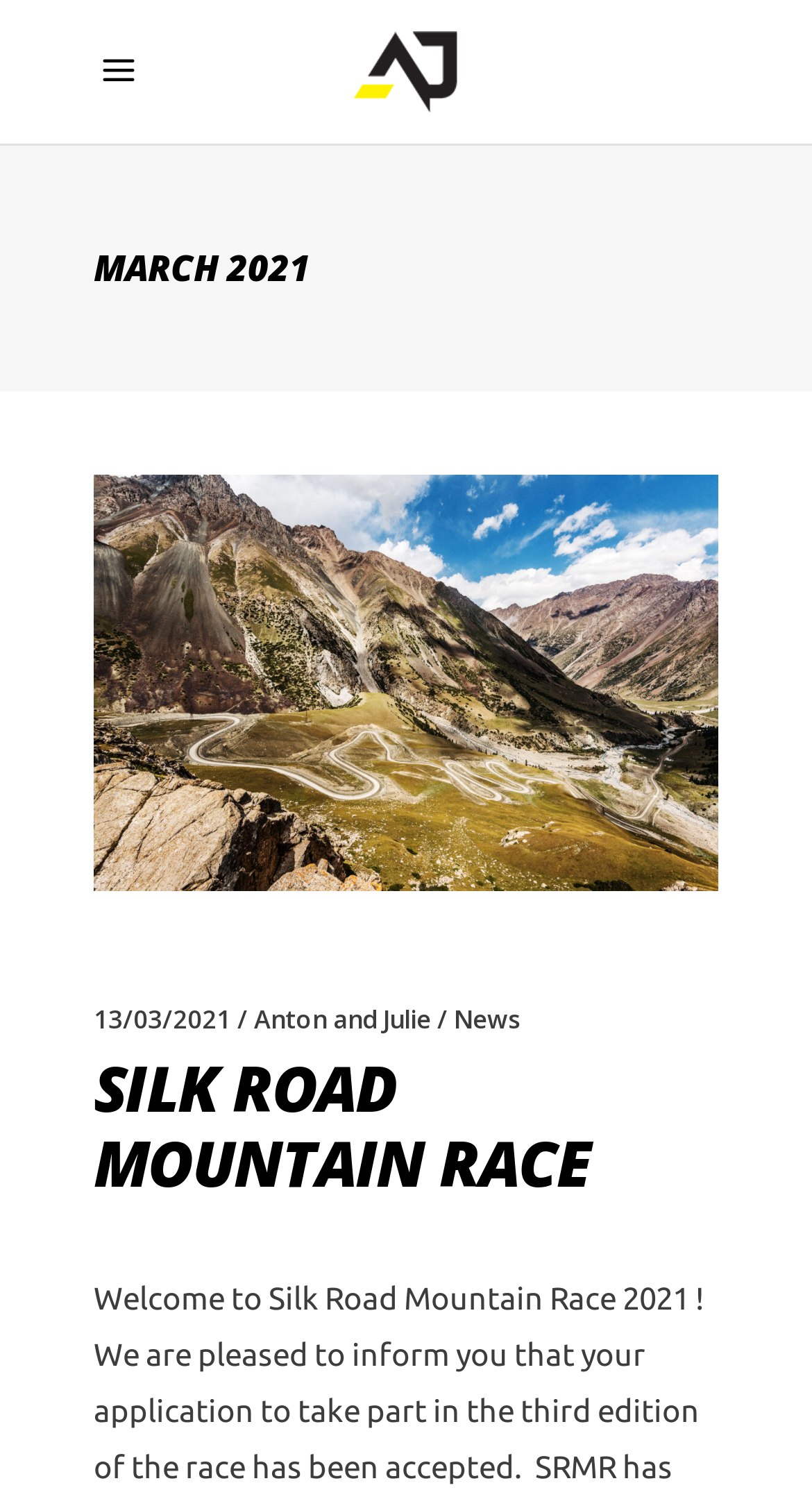Bounding box coordinates are specified in the format (top-left x, top-left y, bottom-right x, bottom-right y). All values are floating point numbers bounded between 0 and 1. Please provide the bounding box coordinate of the region this sentence describes: Anton and Julie

[0.313, 0.672, 0.531, 0.696]